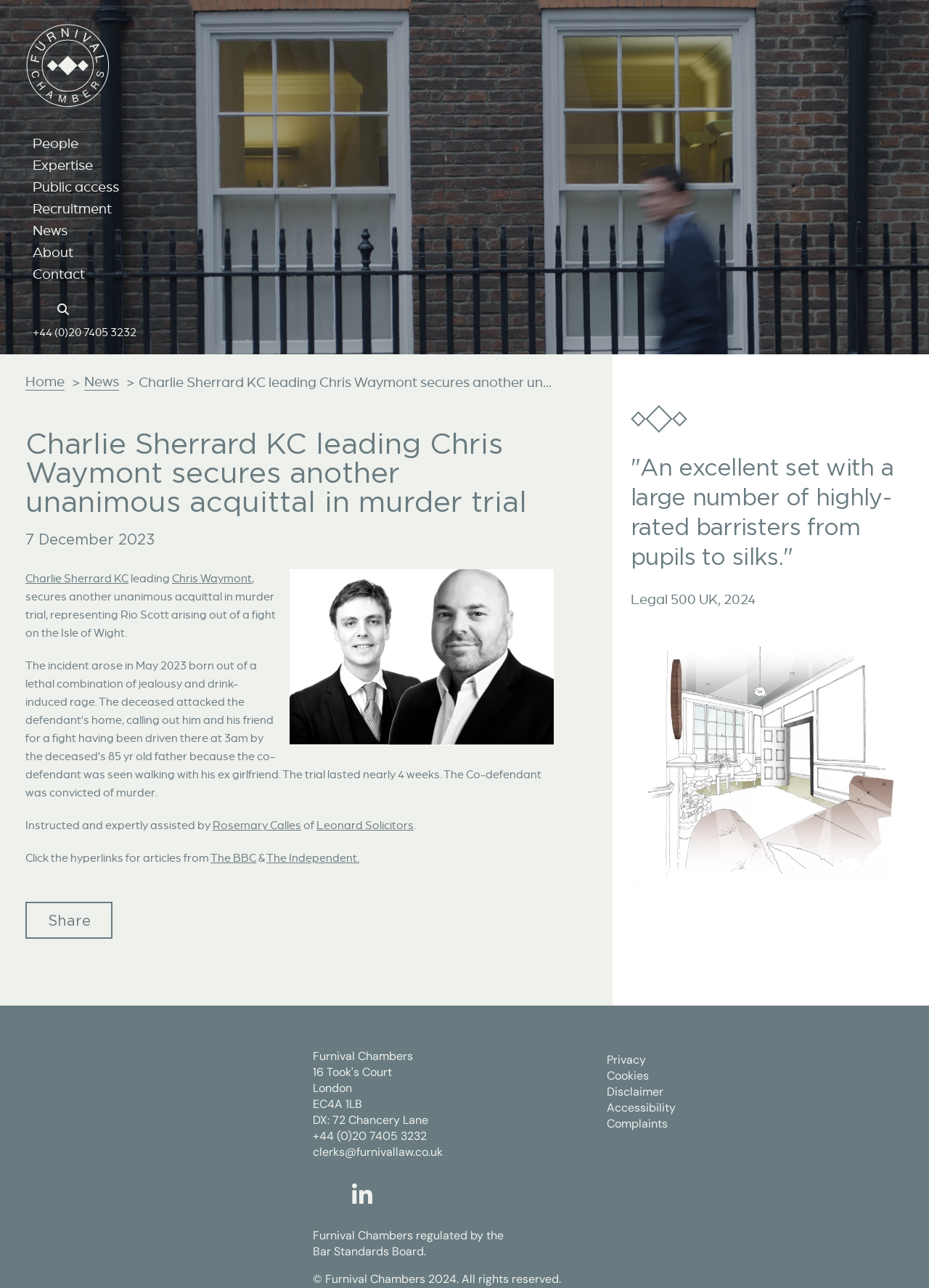What is the profession of Charlie Sherrard?
Refer to the screenshot and deliver a thorough answer to the question presented.

I inferred this by seeing 'Charlie Sherrard KC' mentioned in the text, and 'KC' is a suffix typically used for King's Counsel, a senior barrister.